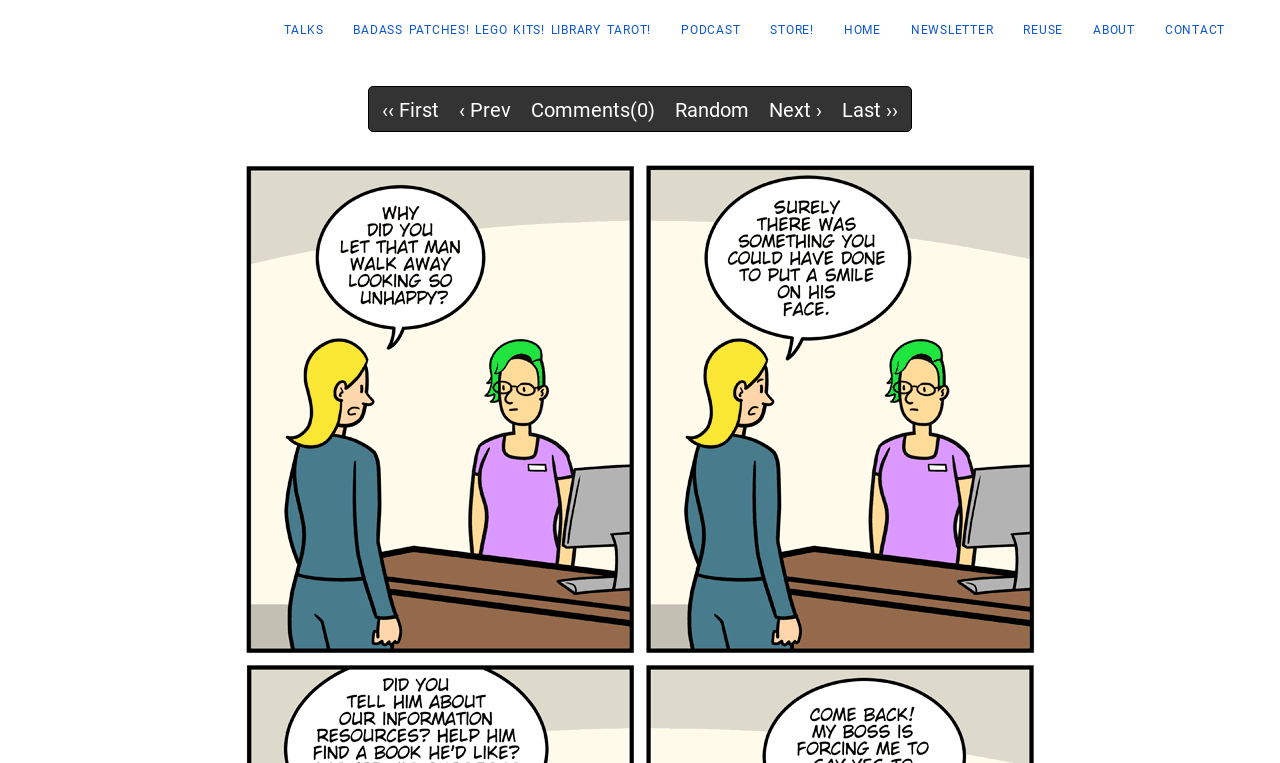Identify the bounding box coordinates for the element you need to click to achieve the following task: "Click on the 'IPPR North' link". The coordinates must be four float values ranging from 0 to 1, formatted as [left, top, right, bottom].

None